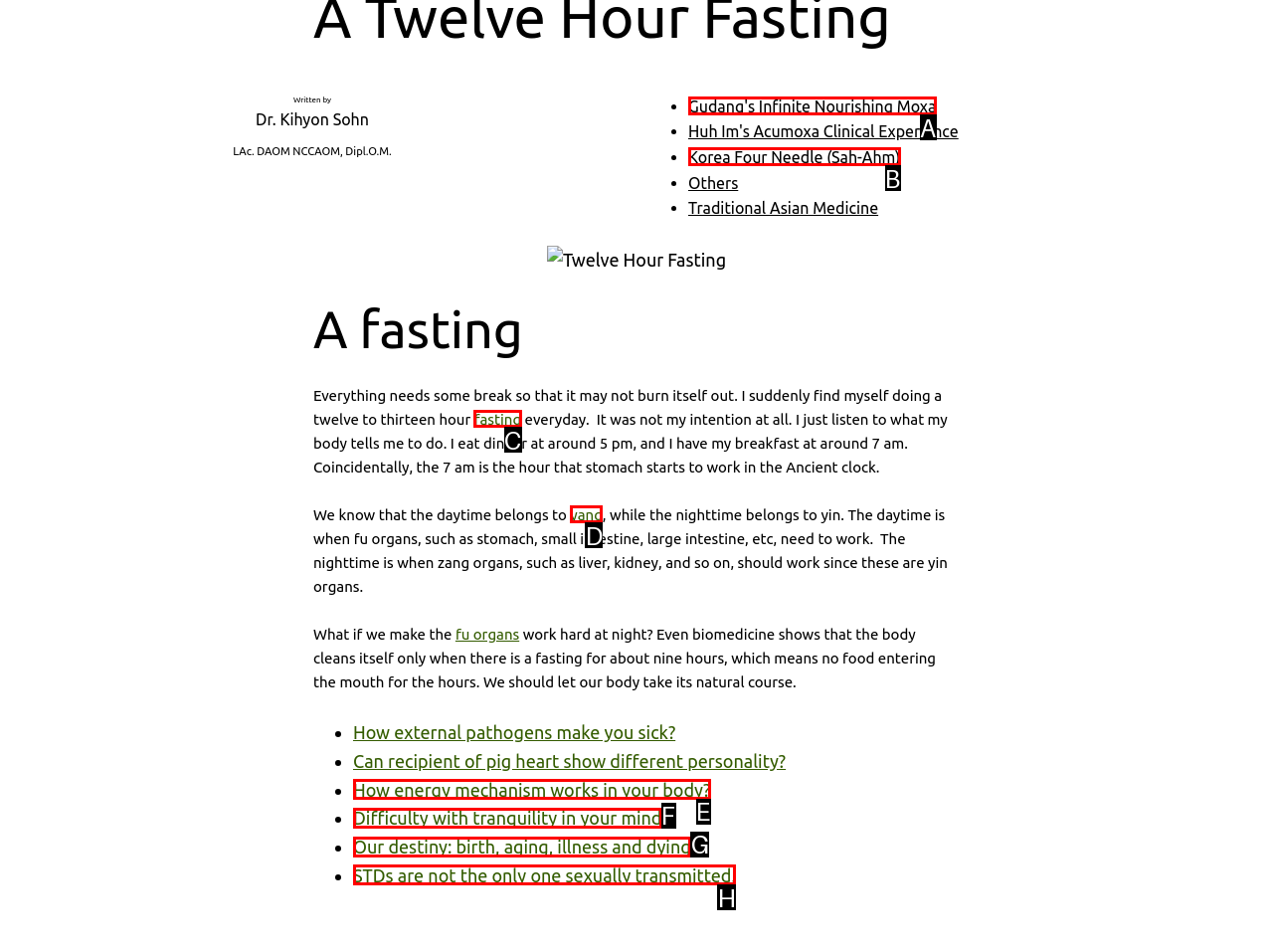Which HTML element matches the description: fasting?
Reply with the letter of the correct choice.

C